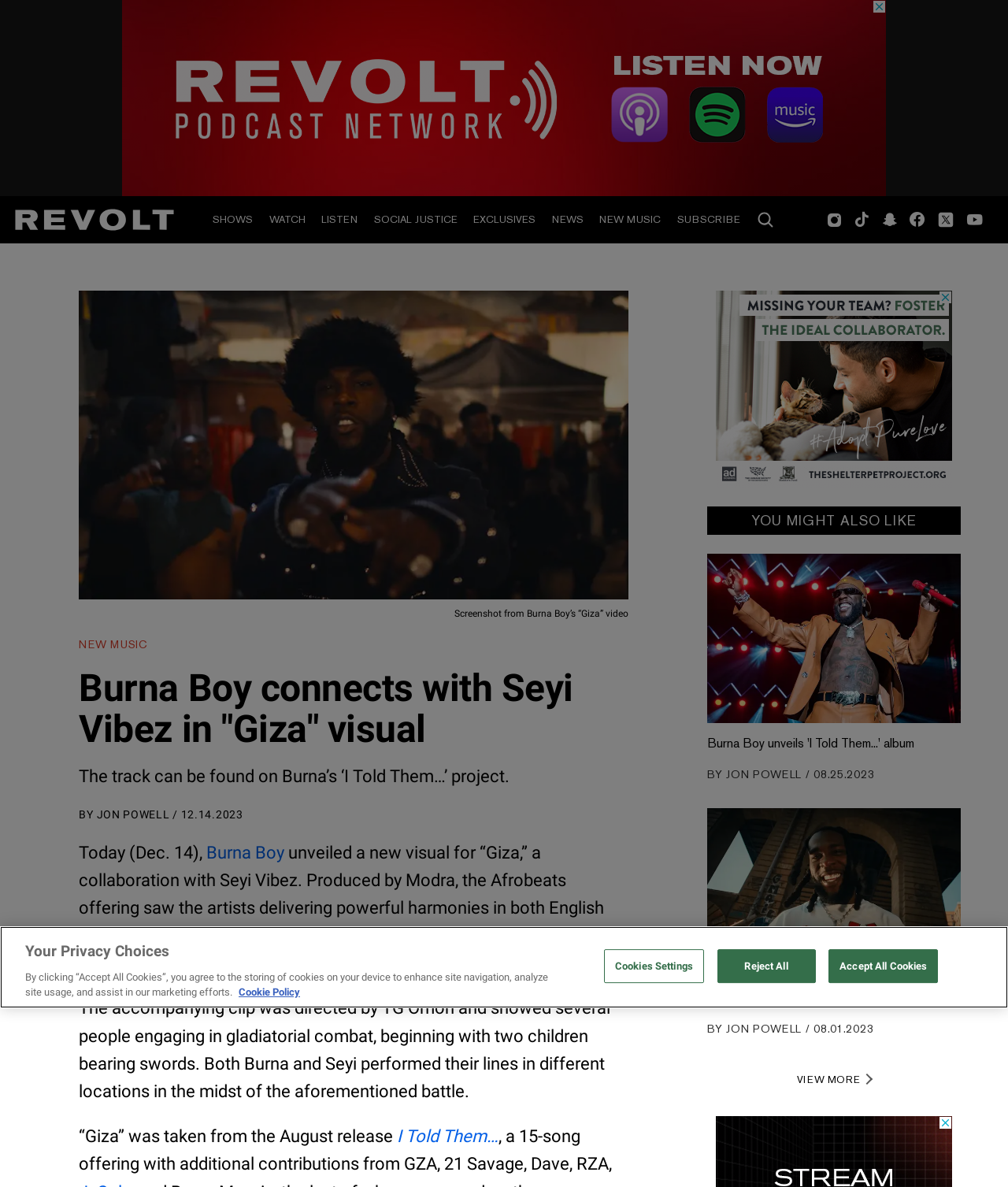Please identify the bounding box coordinates for the region that you need to click to follow this instruction: "Learn about online learning".

None